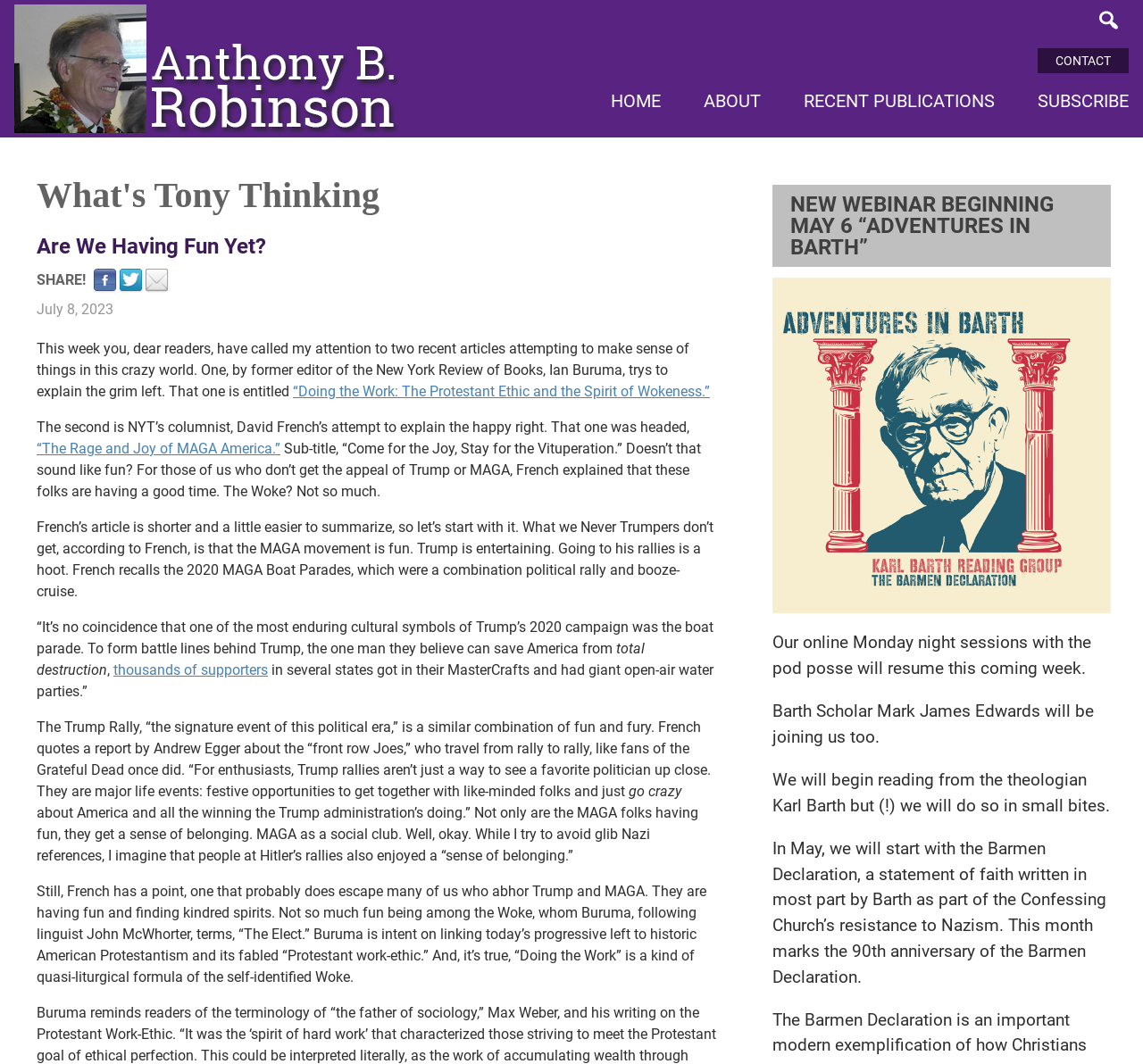Provide your answer to the question using just one word or phrase: What is the purpose of the MAGA rallies?

To have fun and find kindred spirits